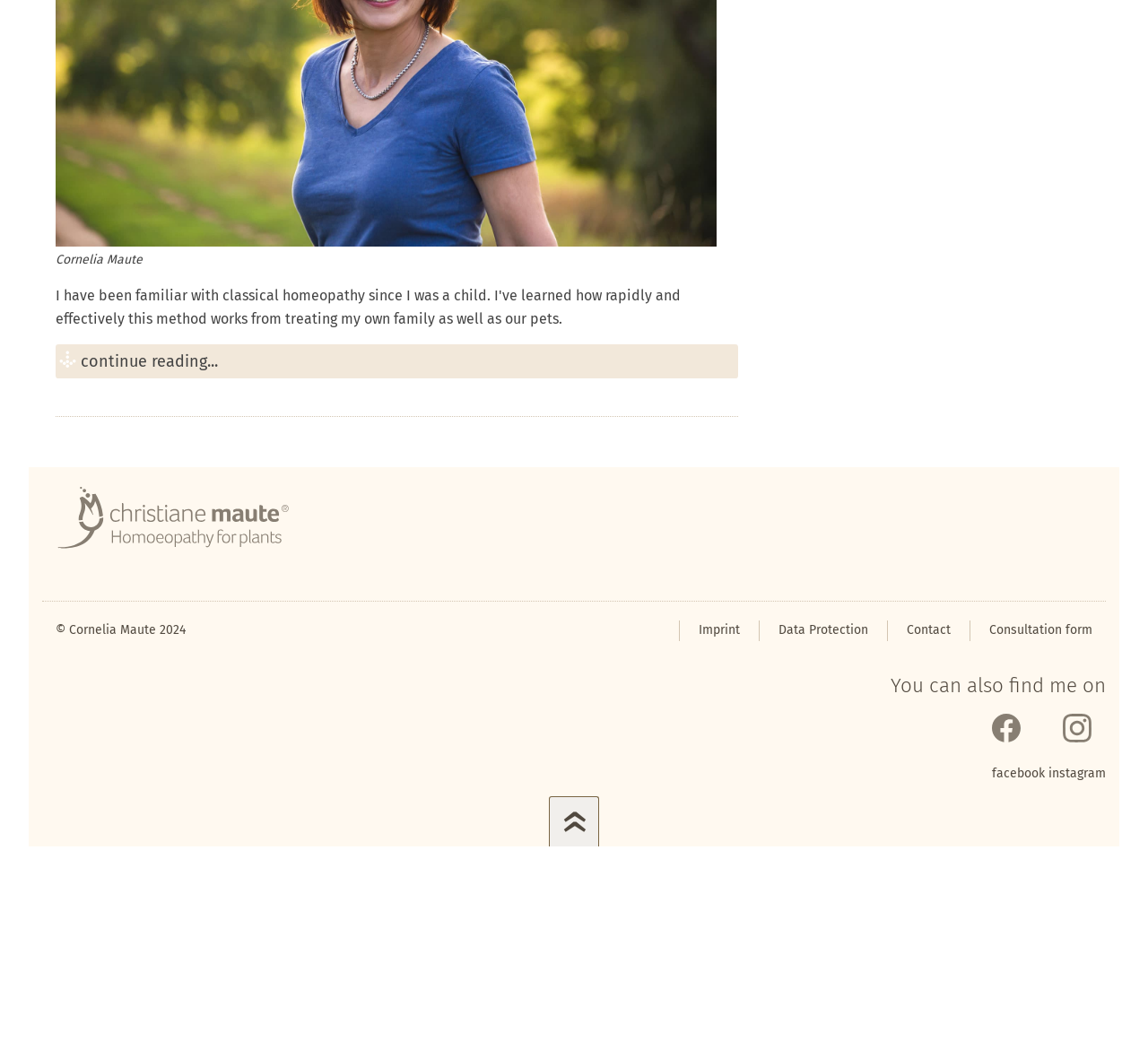Identify the bounding box coordinates for the UI element mentioned here: "© Cornelia Maute 2024". Provide the coordinates as four float values between 0 and 1, i.e., [left, top, right, bottom].

[0.048, 0.598, 0.162, 0.613]